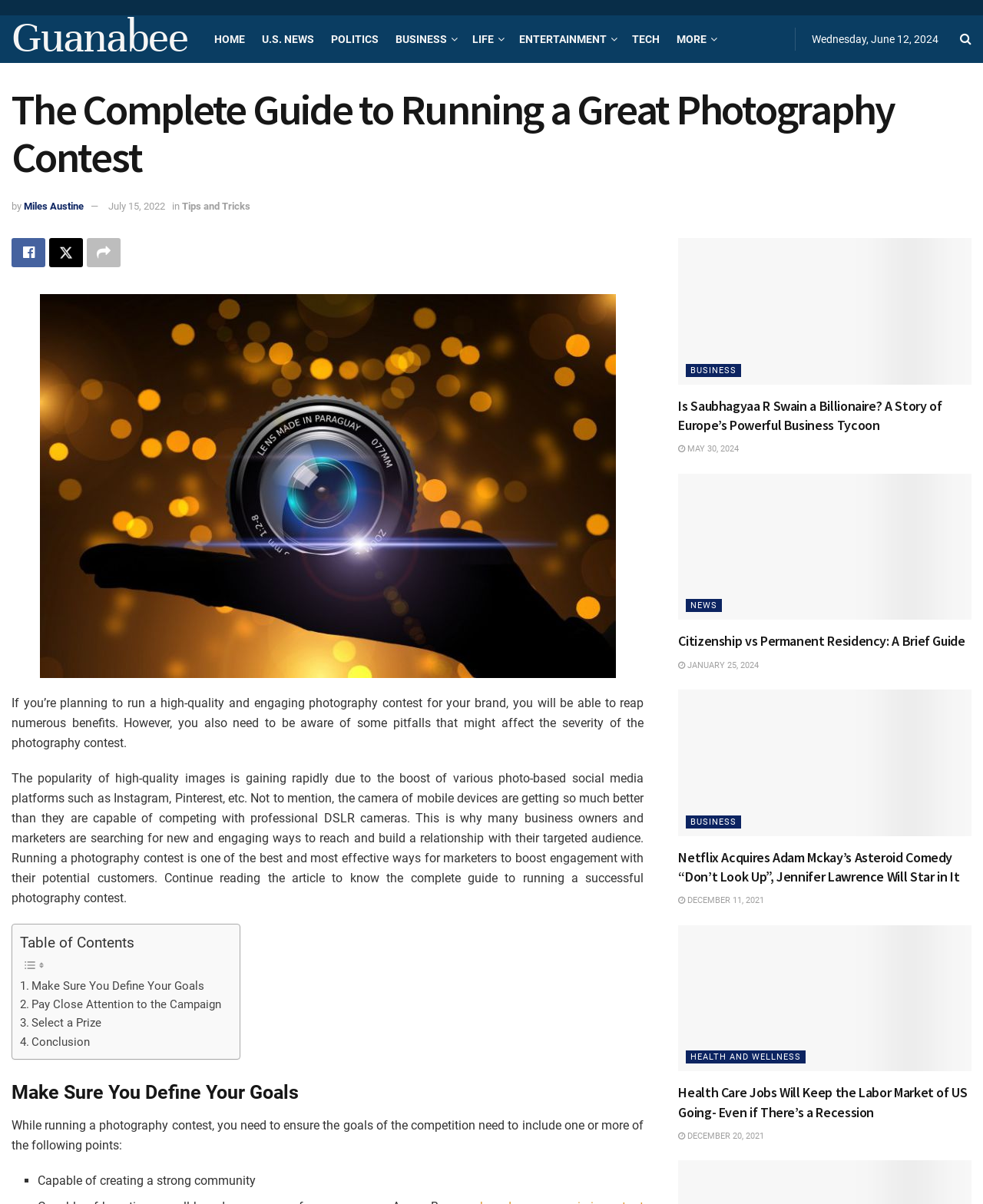Can you find the bounding box coordinates for the element that needs to be clicked to execute this instruction: "Click the 'Need Help? Call Now' link"? The coordinates should be given as four float numbers between 0 and 1, i.e., [left, top, right, bottom].

None